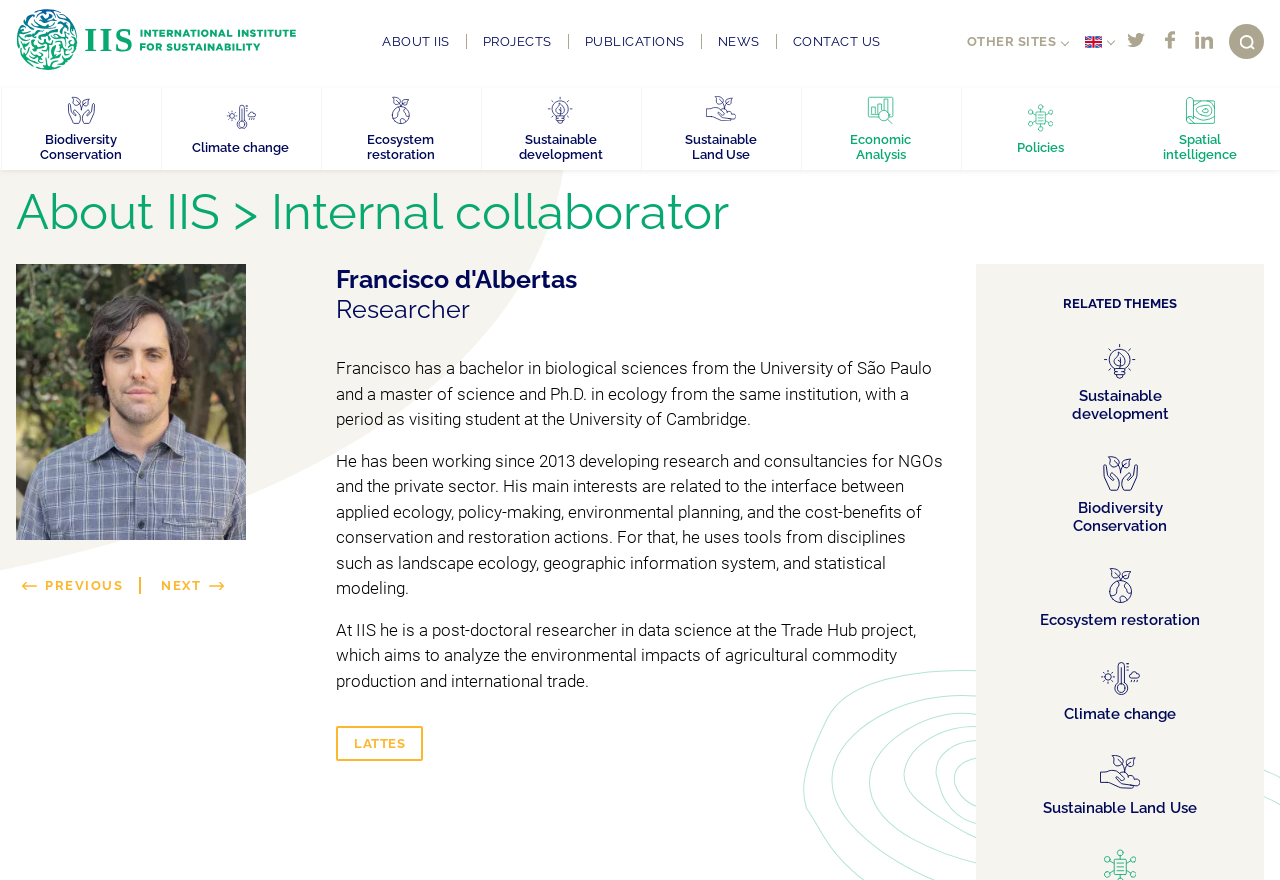Predict the bounding box of the UI element that fits this description: "Spatial intelligence".

[0.876, 0.1, 0.999, 0.193]